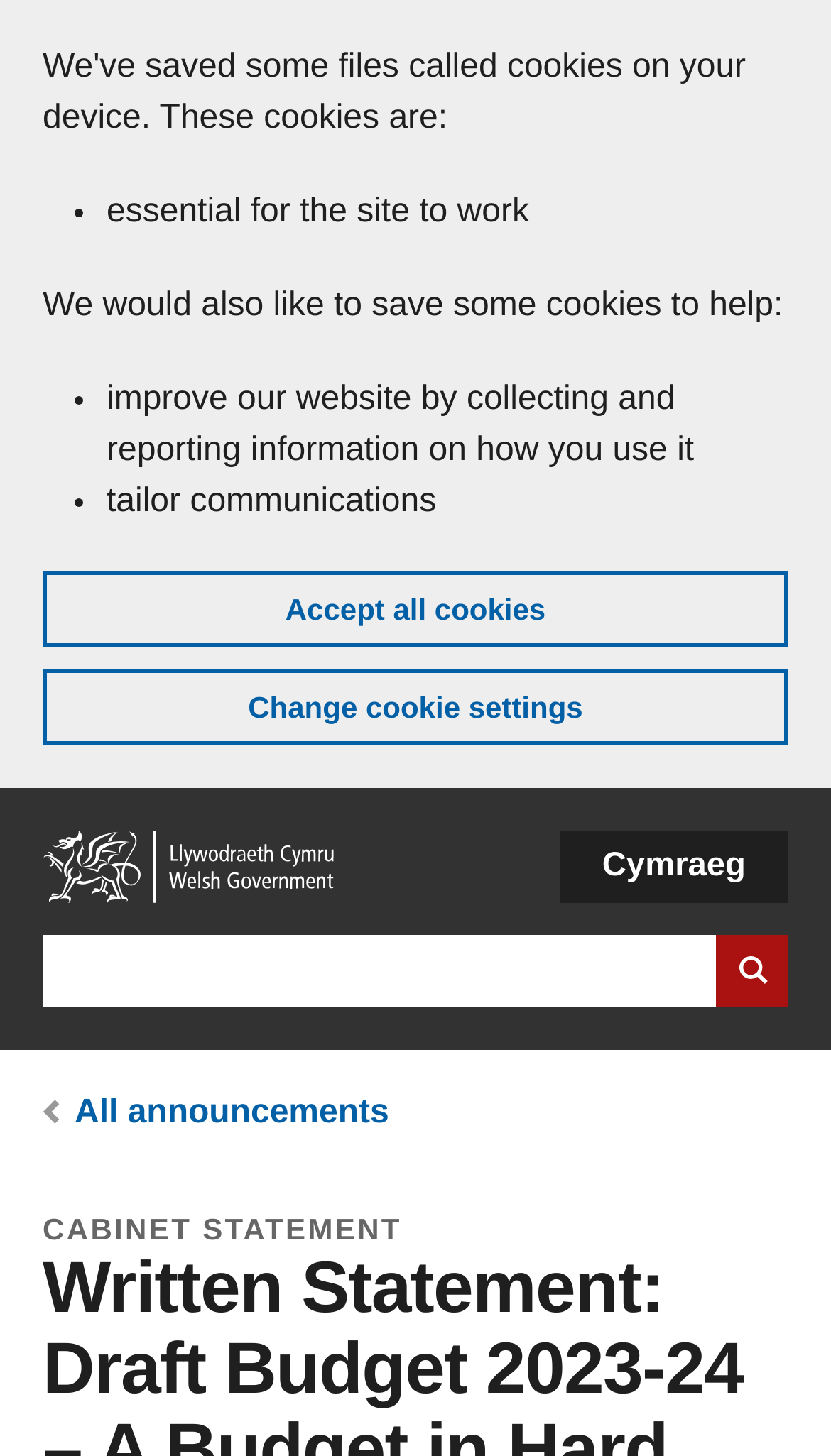Locate the coordinates of the bounding box for the clickable region that fulfills this instruction: "Skip to main content".

[0.051, 0.015, 0.103, 0.029]